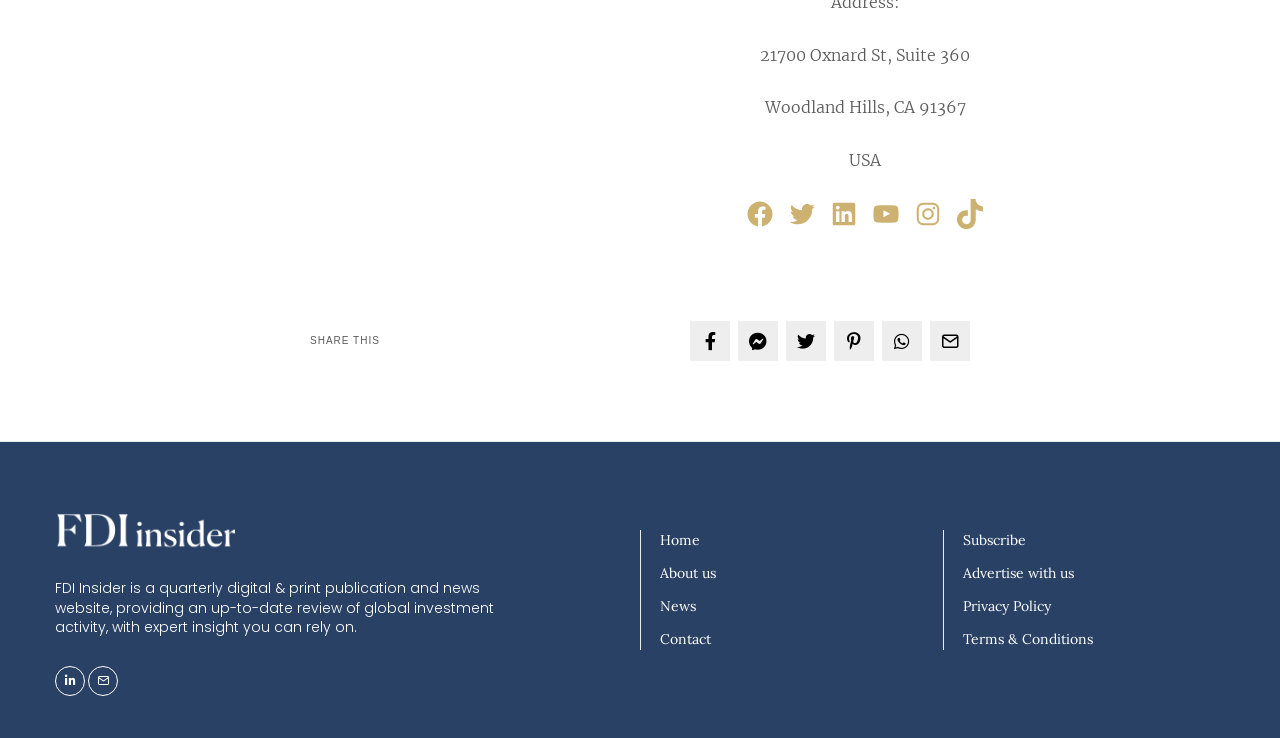Please identify the bounding box coordinates of the element I need to click to follow this instruction: "View Facebook page".

[0.582, 0.269, 0.606, 0.31]